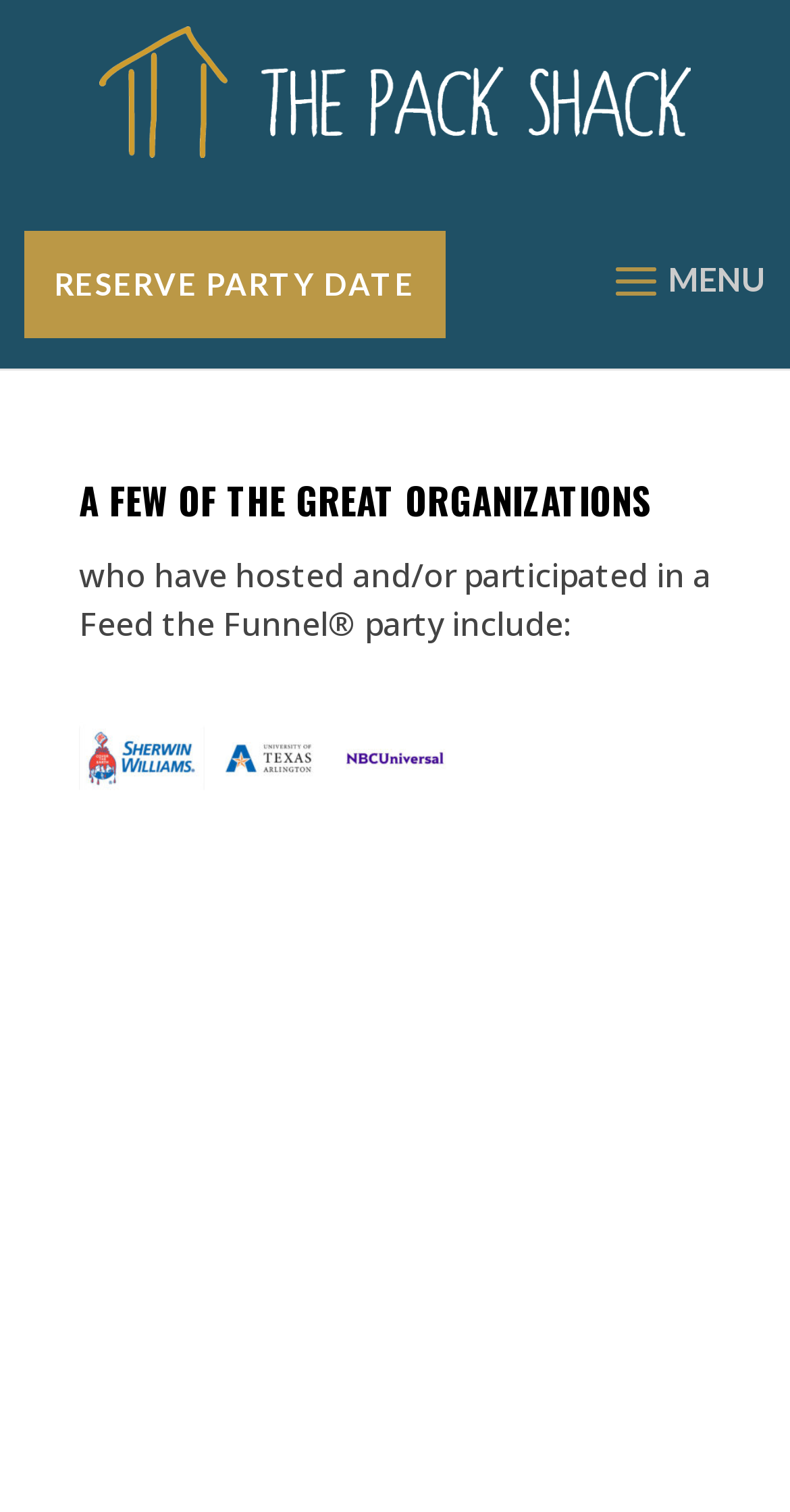Please provide a short answer using a single word or phrase for the question:
How many columns are used to display the organizations?

3